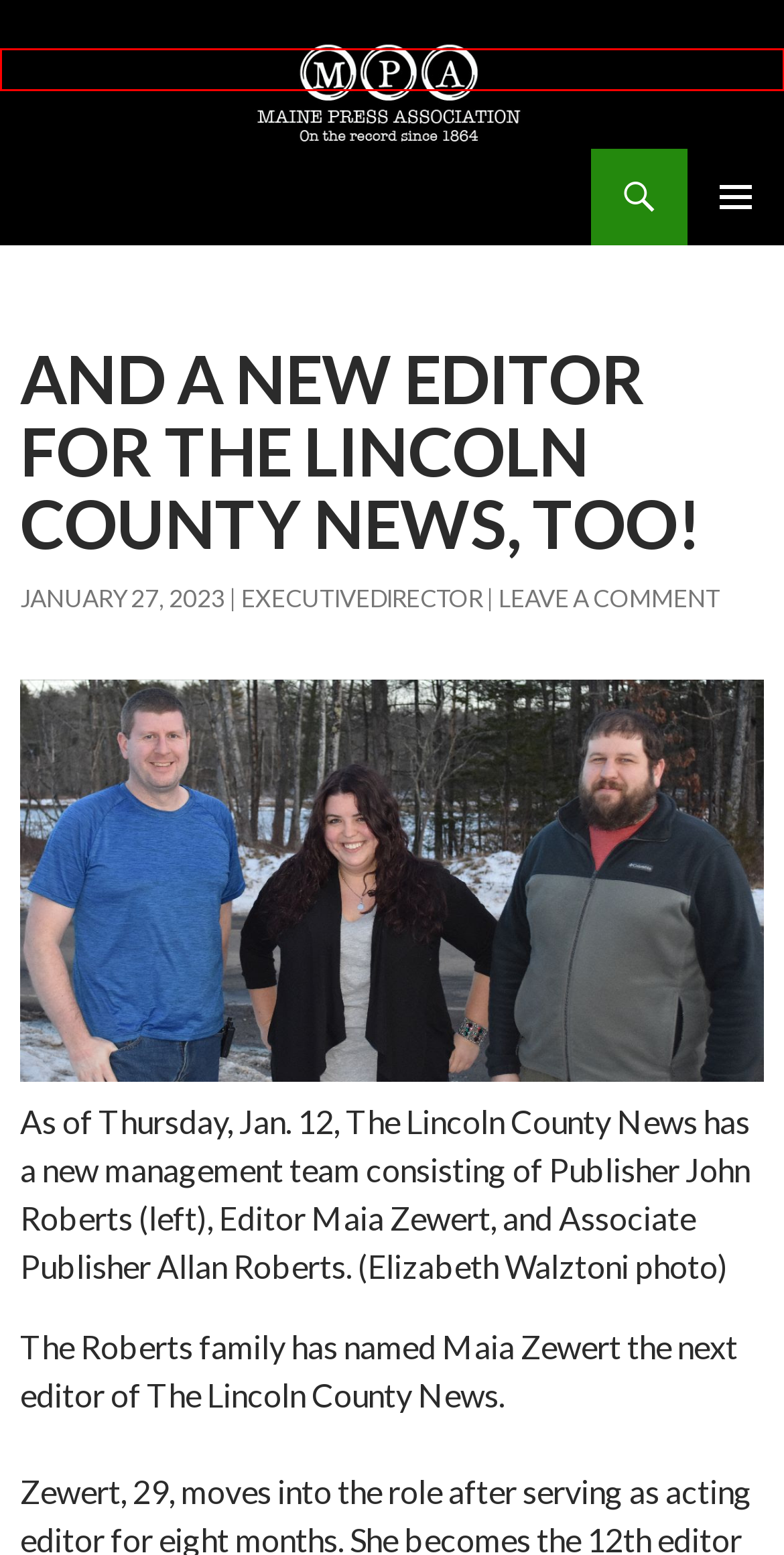Given a webpage screenshot with a red bounding box around a particular element, identify the best description of the new webpage that will appear after clicking on the element inside the red bounding box. Here are the candidates:
A. executivedirector | Maine Press Association
B. Moosehead Lakeshore Journal – Moosehead Lakeshore Journal
C. Home • Maine Morning Star
D. Lakes Region Weekly - Portland Press Herald
E. Wiscasset Newspaper | Serving the Lincoln County seat and its neighboring communities
F. Comments for Maine Press Association
G. Maine Press Association | On the Record since 1864
H. Blog Tool, Publishing Platform, and CMS – WordPress.org

G